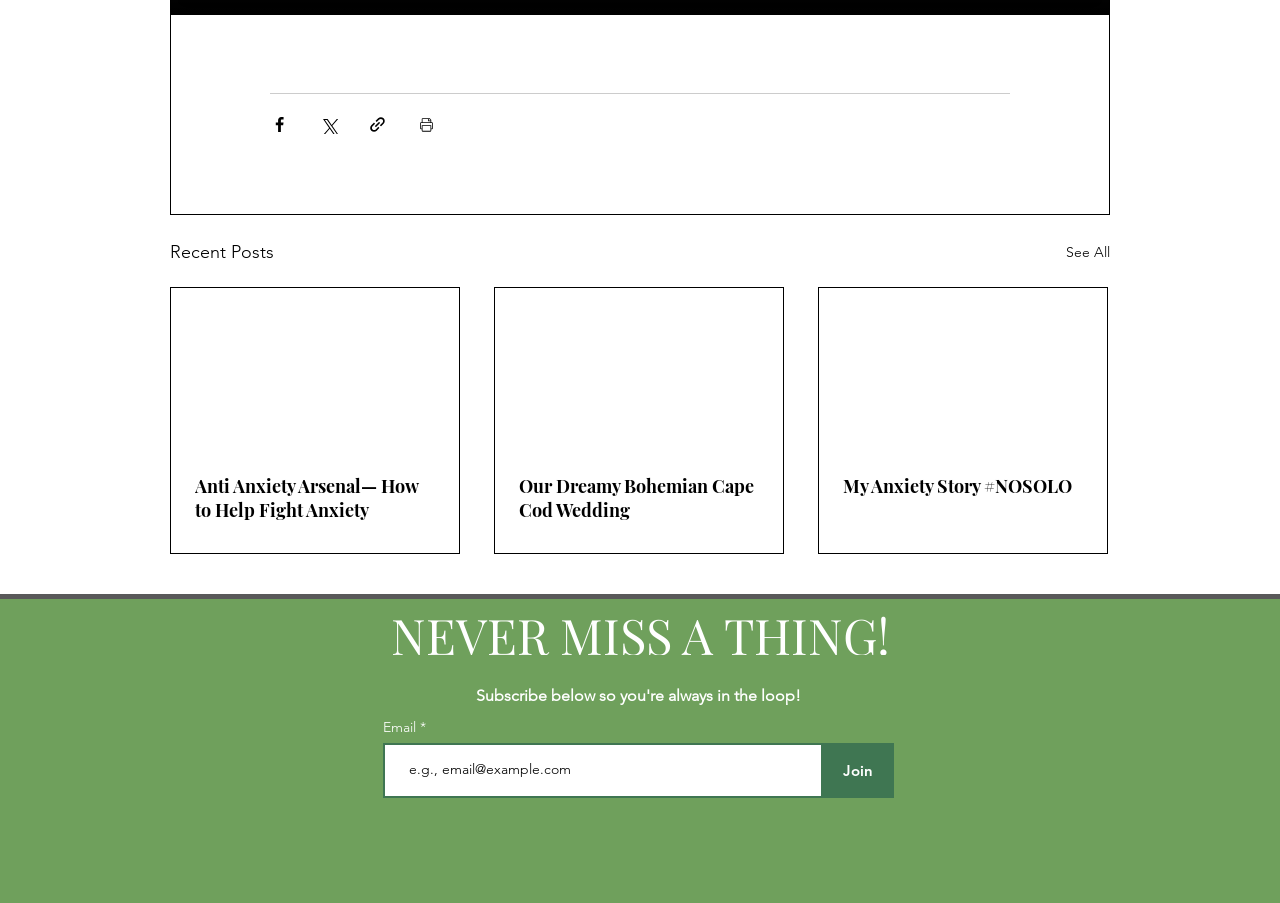What is the required field in the subscription form?
Analyze the image and provide a thorough answer to the question.

The subscription form has a required field labeled 'Email *', which indicates that the user must enter their email address to subscribe to the website's updates.